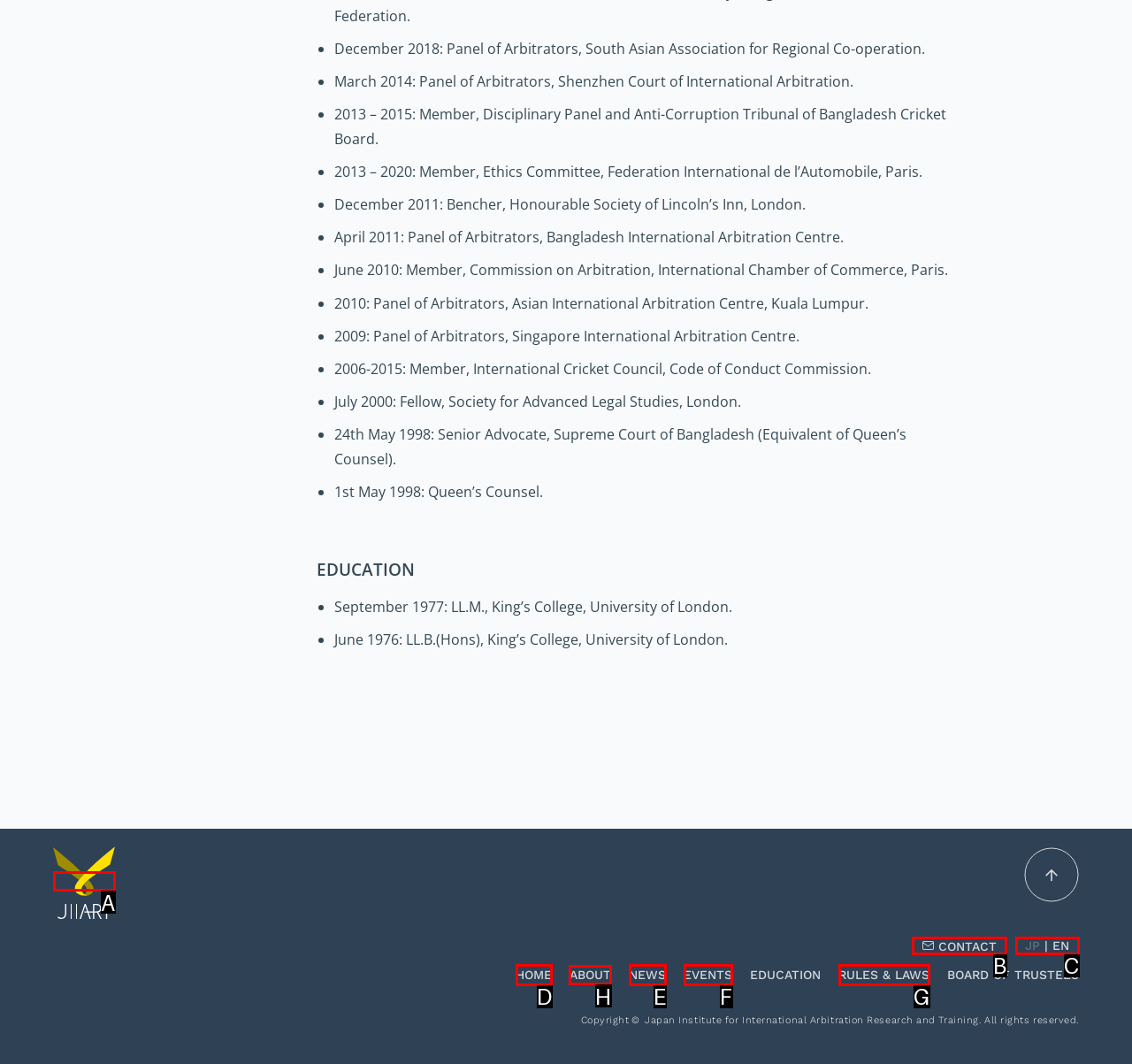Show which HTML element I need to click to perform this task: View Gaming Locations Answer with the letter of the correct choice.

None